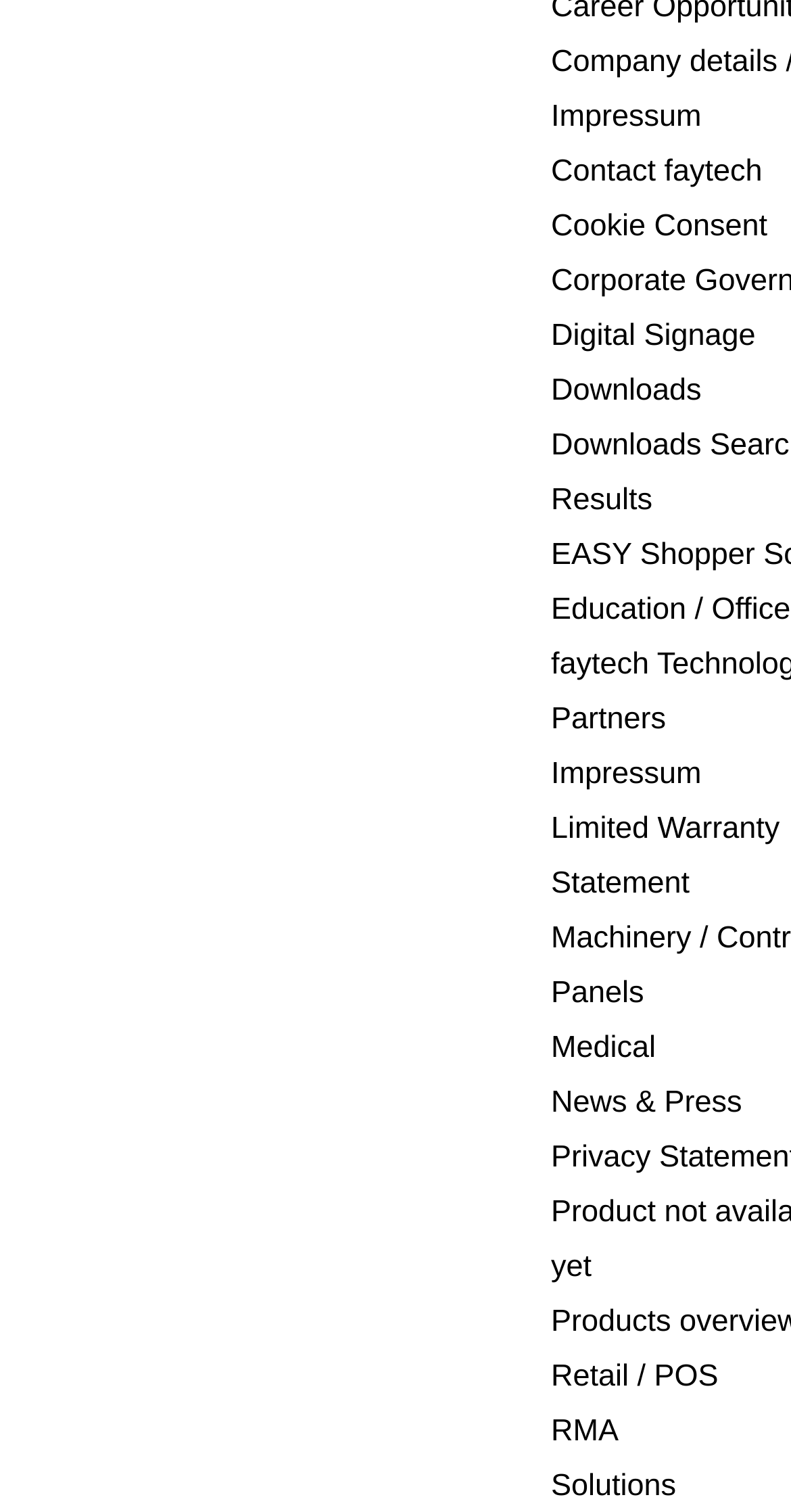Determine the bounding box coordinates for the UI element matching this description: "Cookie Consent".

[0.697, 0.139, 0.97, 0.161]